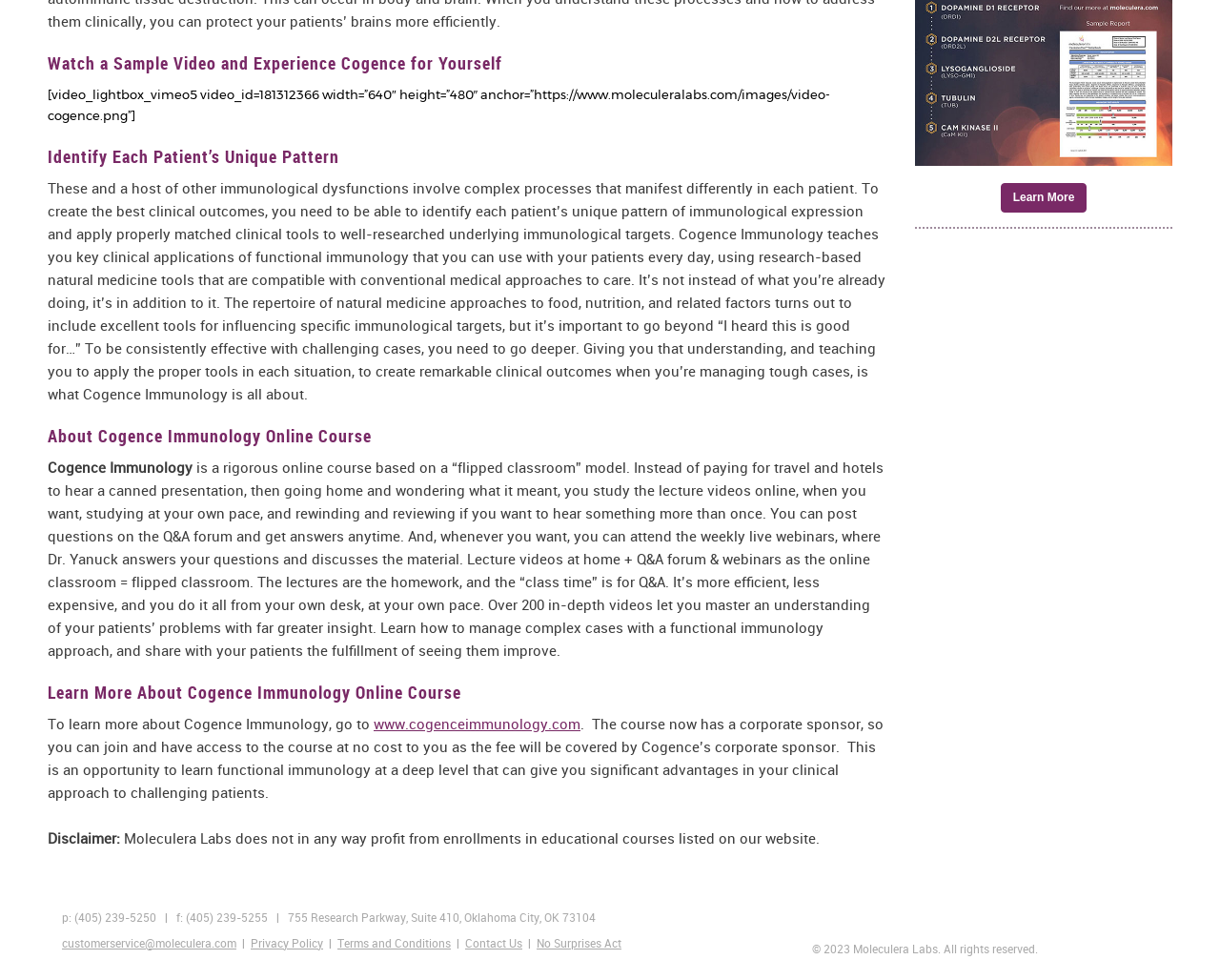Bounding box coordinates are to be given in the format (top-left x, top-left y, bottom-right x, bottom-right y). All values must be floating point numbers between 0 and 1. Provide the bounding box coordinate for the UI element described as: www.cogenceimmunology.com

[0.306, 0.729, 0.476, 0.748]